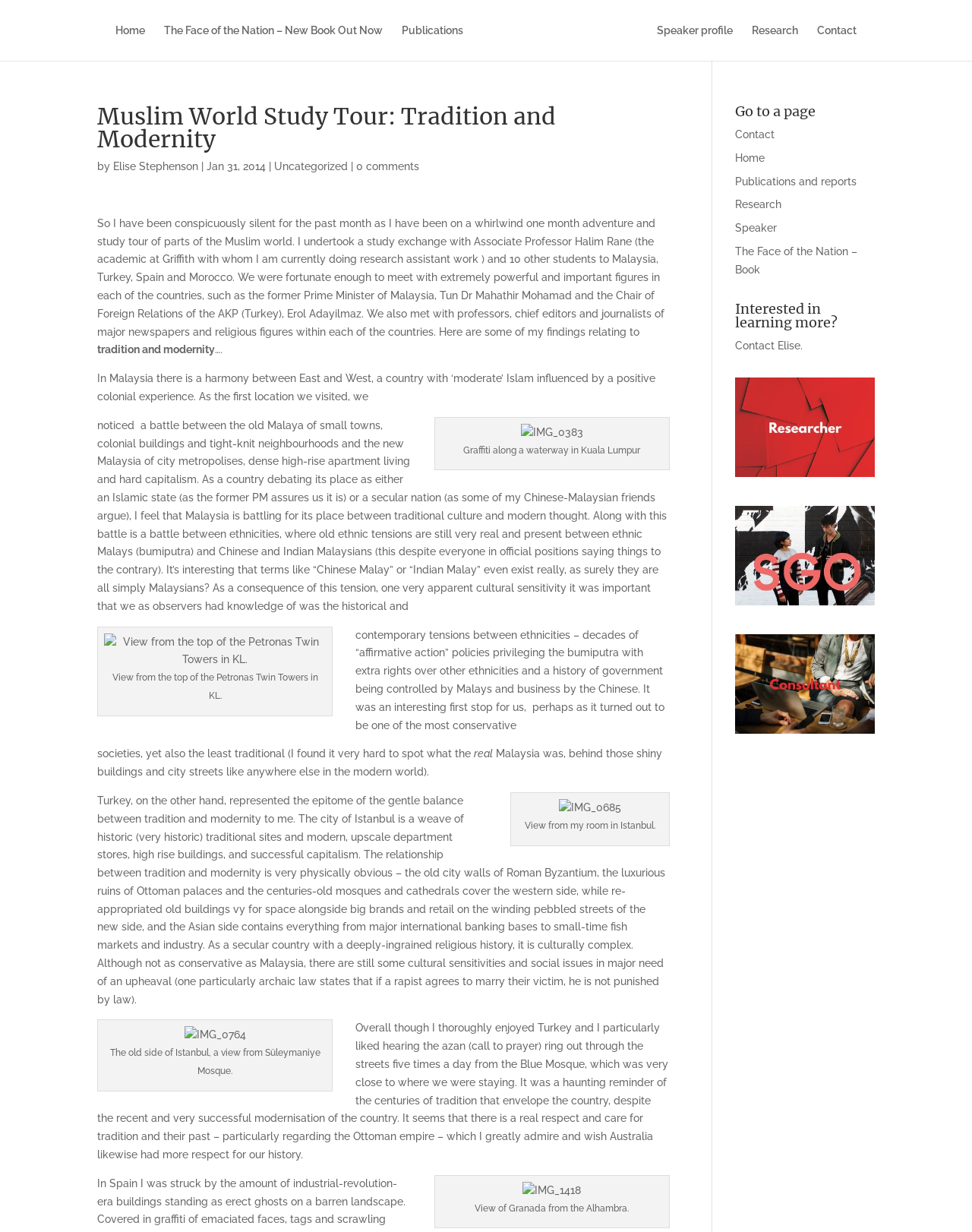Pinpoint the bounding box coordinates of the element to be clicked to execute the instruction: "View the 'Speaker profile'".

[0.676, 0.02, 0.754, 0.049]